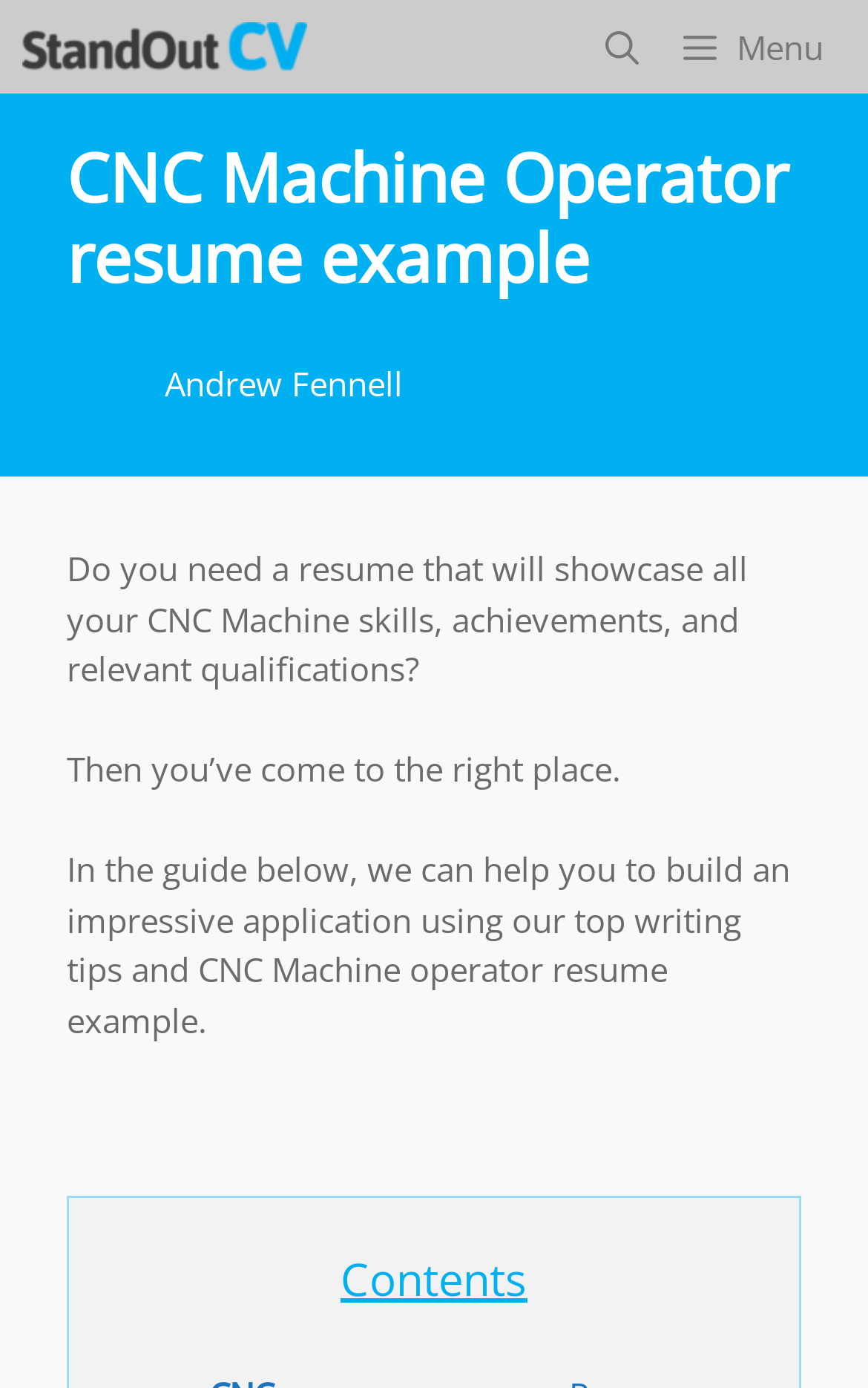What type of resume is the guide focused on?
Using the information from the image, answer the question thoroughly.

The guide is focused on creating a CNC Machine Operator resume, as indicated by the heading 'CNC Machine Operator resume example' and the context of the webpage.